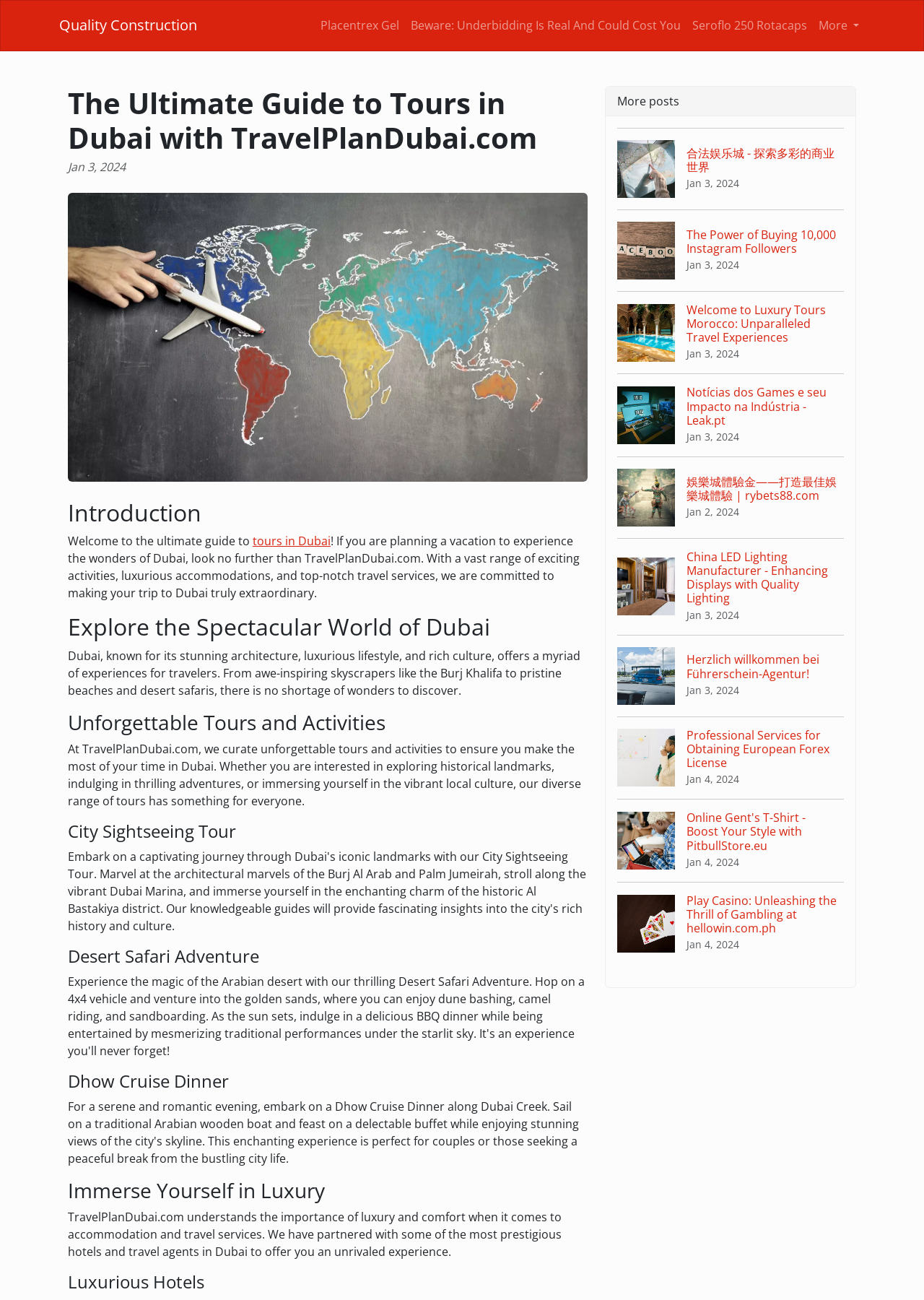What is the purpose of TravelPlanDubai.com?
Based on the screenshot, respond with a single word or phrase.

To plan a trip to Dubai